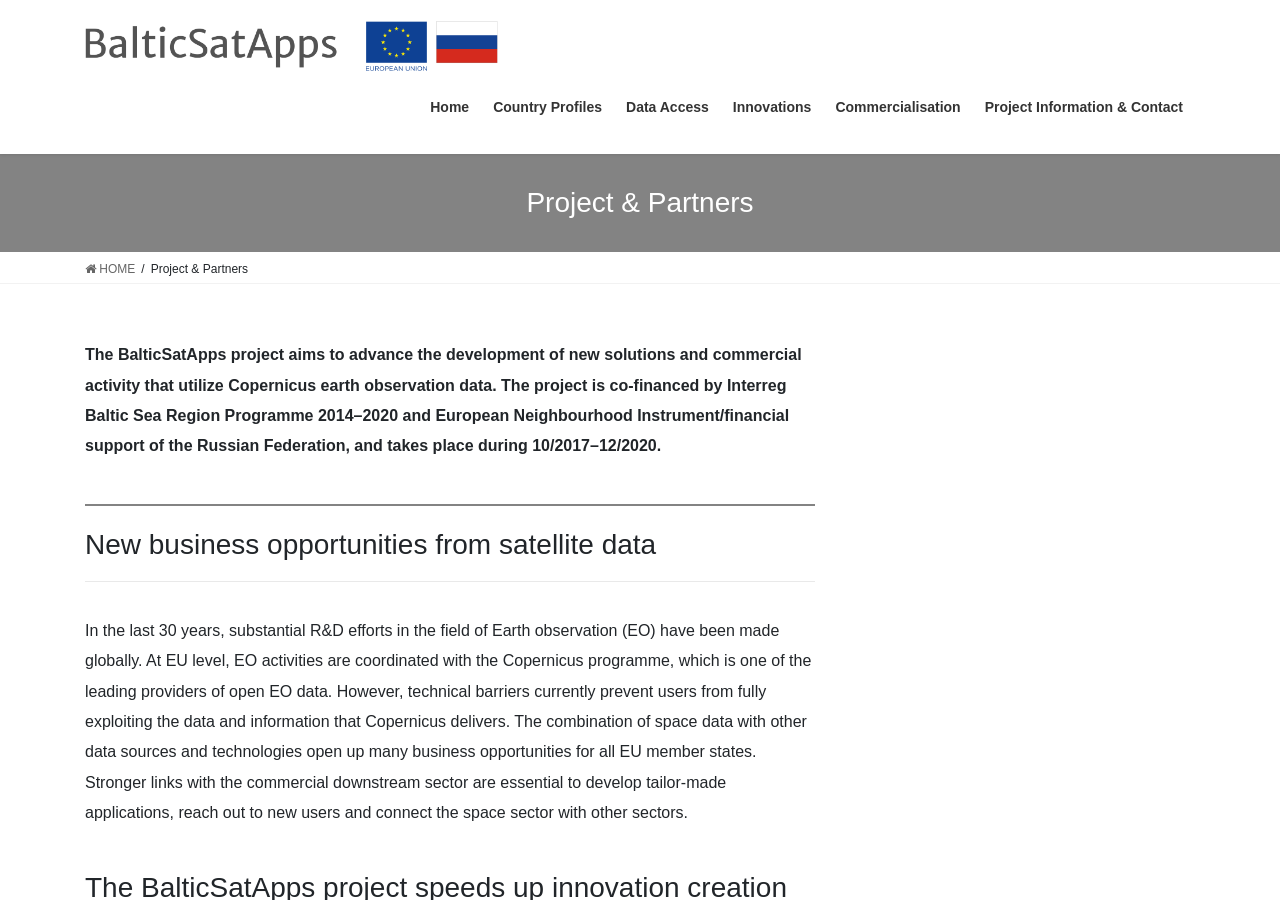What is the main title displayed on this webpage?

Project & Partners